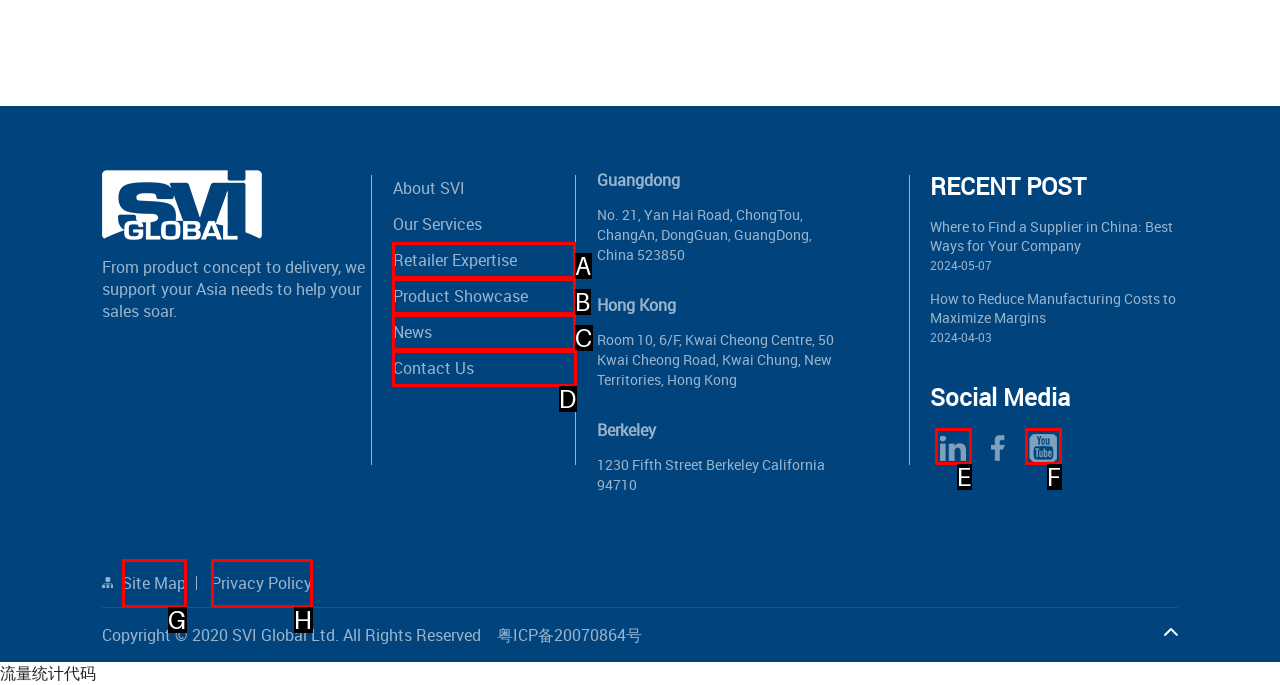Determine the right option to click to perform this task: Contact Us
Answer with the correct letter from the given choices directly.

D